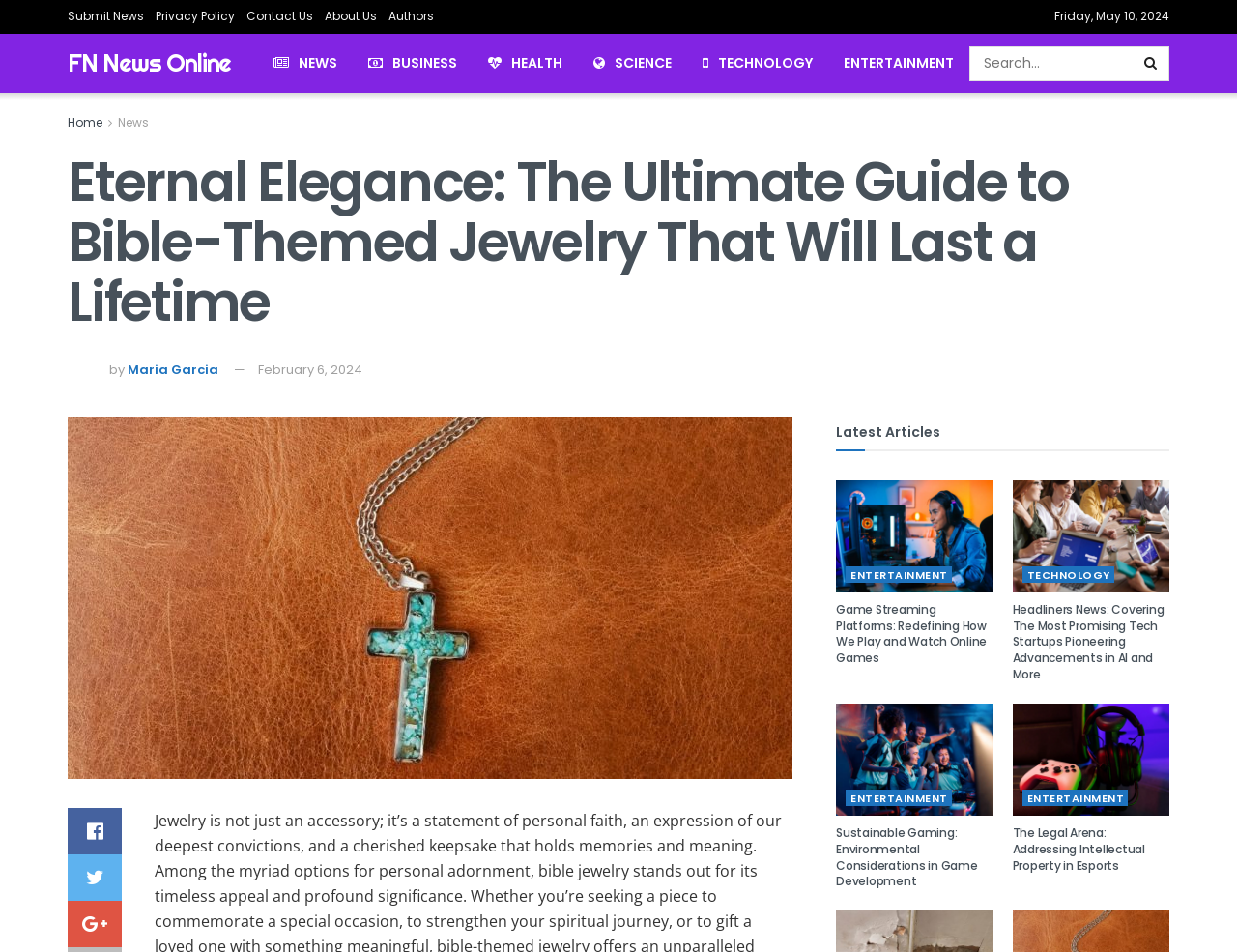Locate the UI element described by Submit News in the provided webpage screenshot. Return the bounding box coordinates in the format (top-left x, top-left y, bottom-right x, bottom-right y), ensuring all values are between 0 and 1.

[0.055, 0.0, 0.116, 0.035]